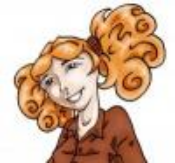What is the woman wearing on her head?
Refer to the screenshot and respond with a concise word or phrase.

Hairbands